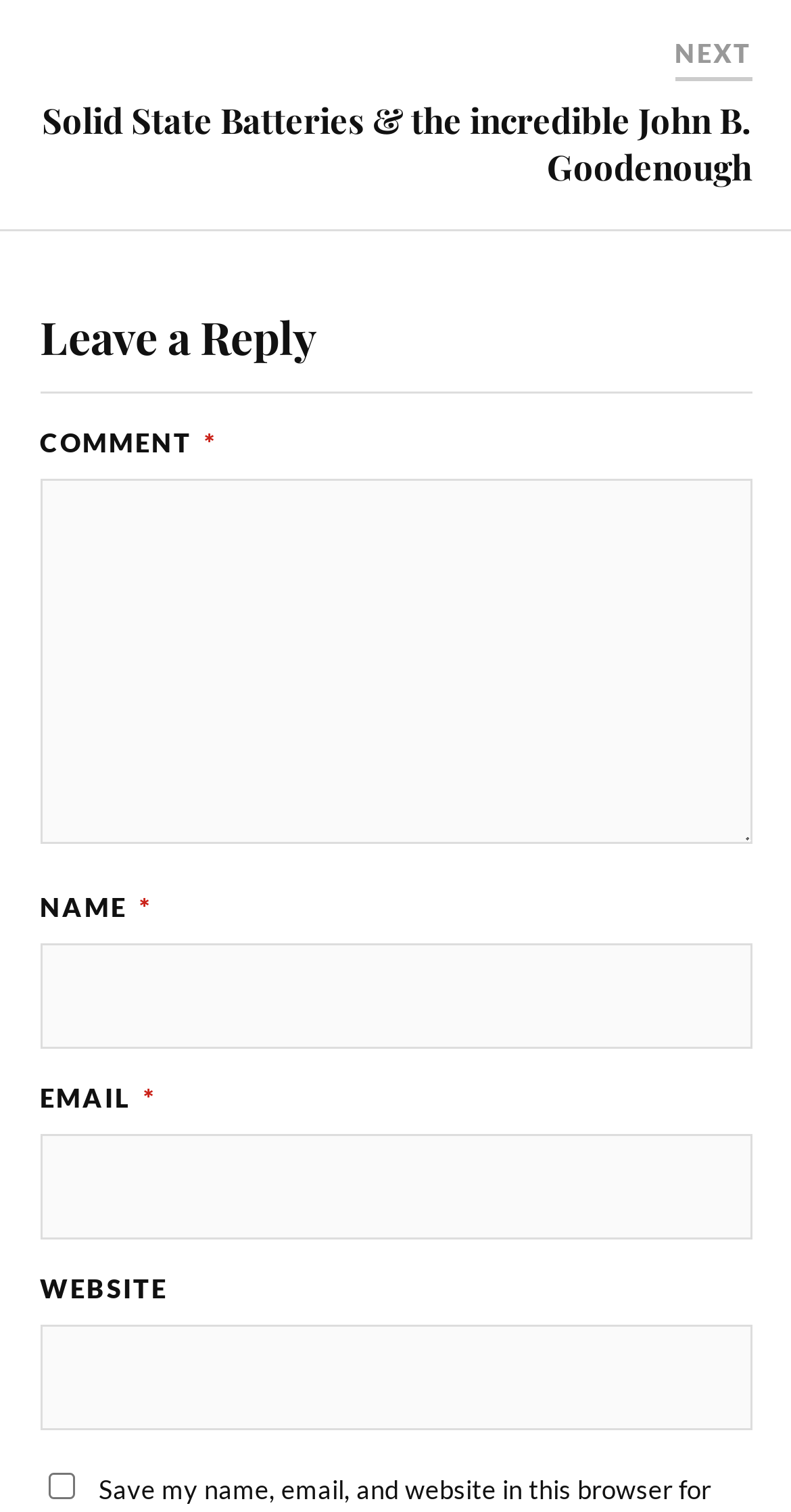Provide the bounding box coordinates for the UI element that is described by this text: "parent_node: EMAIL * aria-describedby="email-notes" name="email"". The coordinates should be in the form of four float numbers between 0 and 1: [left, top, right, bottom].

[0.05, 0.75, 0.95, 0.82]